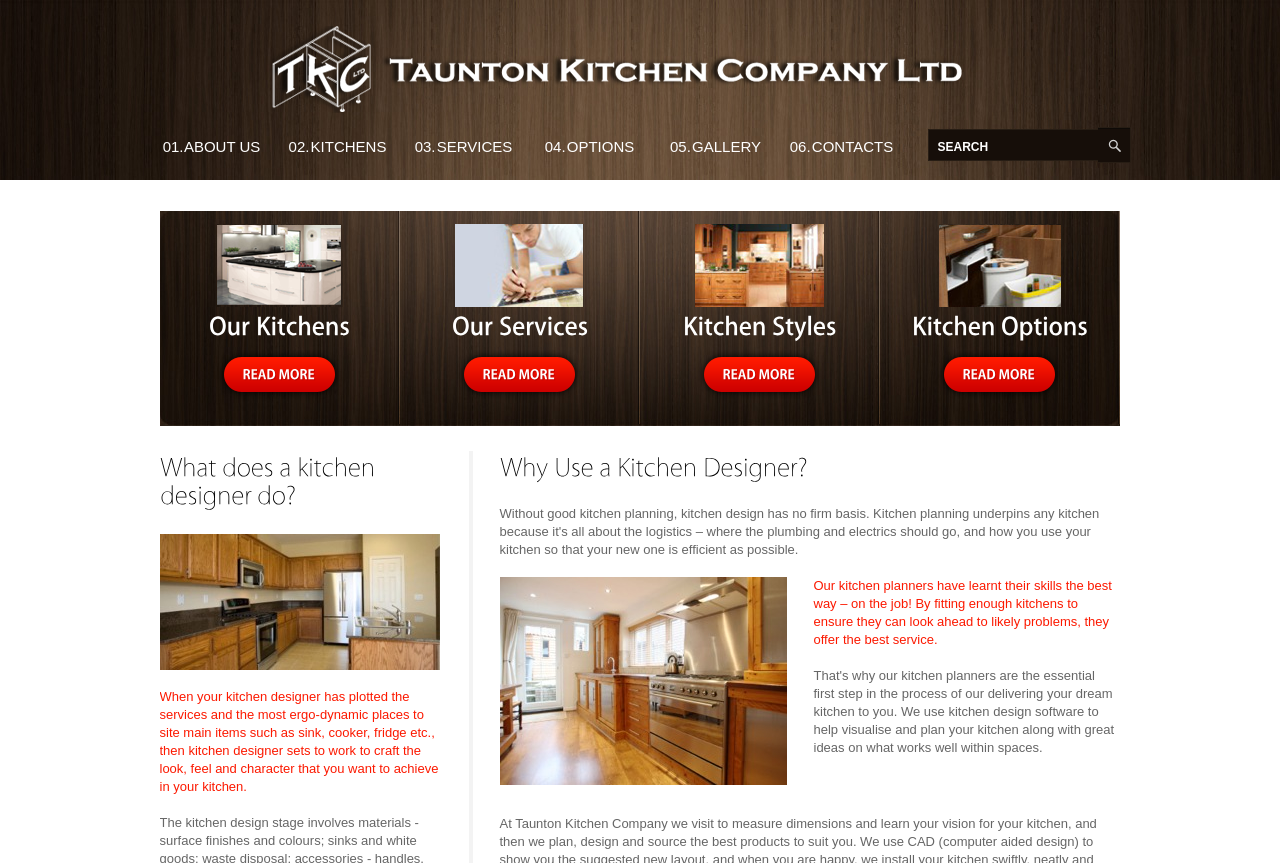Extract the bounding box coordinates of the UI element described: "Read More". Provide the coordinates in the format [left, top, right, bottom] with values ranging from 0 to 1.

[0.543, 0.404, 0.643, 0.464]